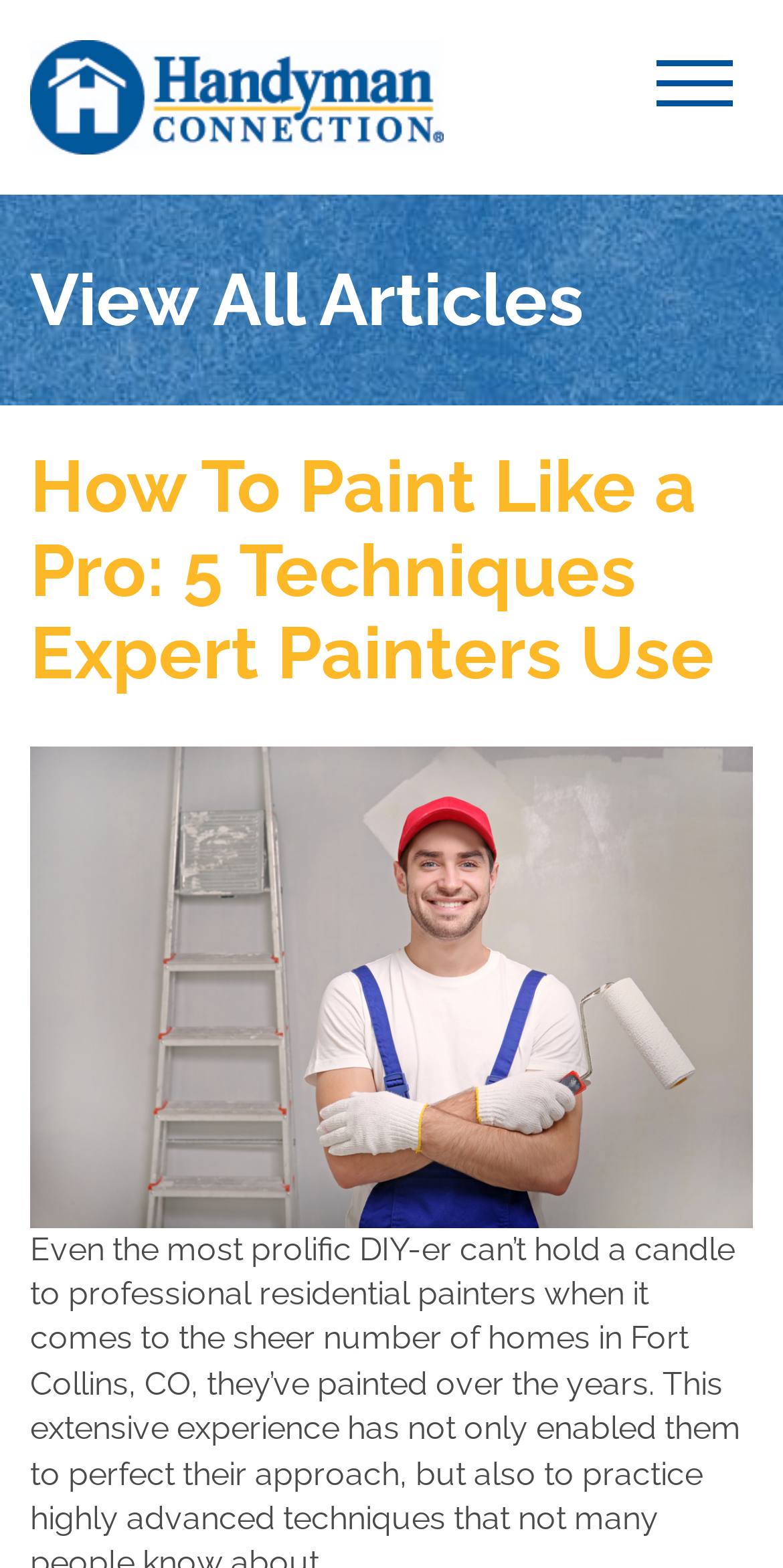Given the description of a UI element: "parent_node: sousou text", identify the bounding box coordinates of the matching element in the webpage screenshot.

None